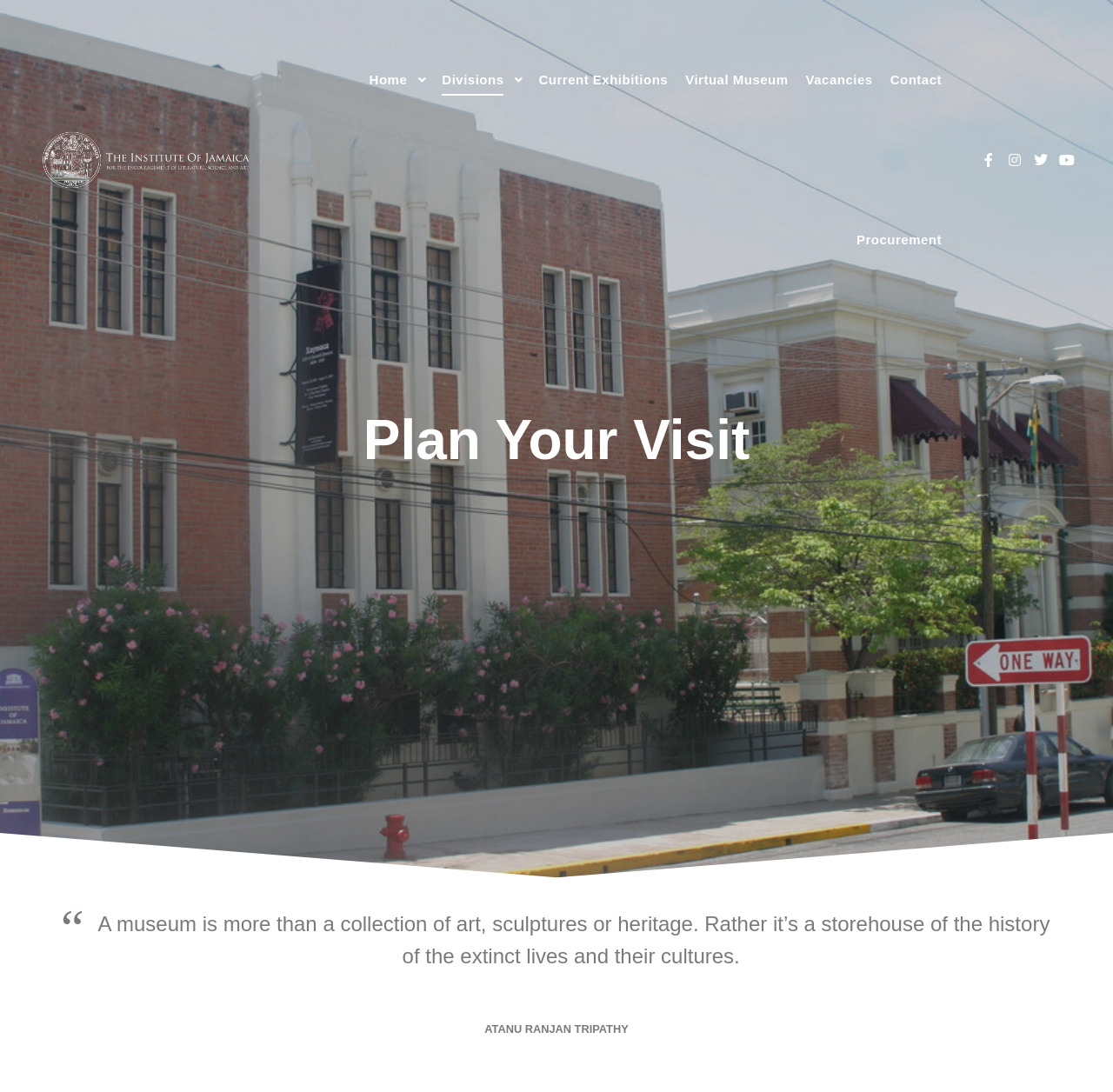Locate the bounding box coordinates of the area that needs to be clicked to fulfill the following instruction: "Go to Home page". The coordinates should be in the format of four float numbers between 0 and 1, namely [left, top, right, bottom].

[0.324, 0.0, 0.369, 0.146]